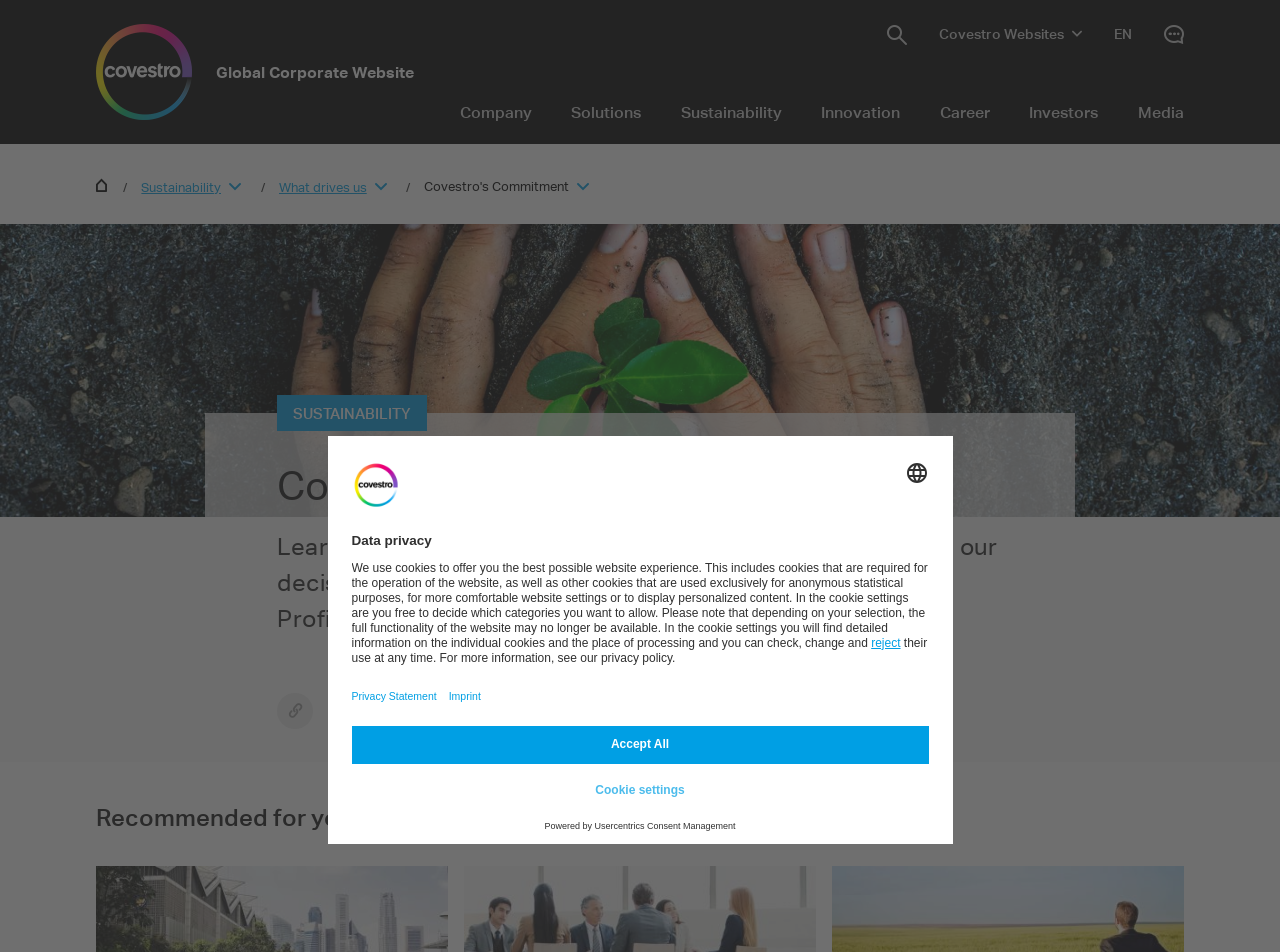What is the function of the 'Select language' button?
Answer the question with a single word or phrase by looking at the picture.

Language selection